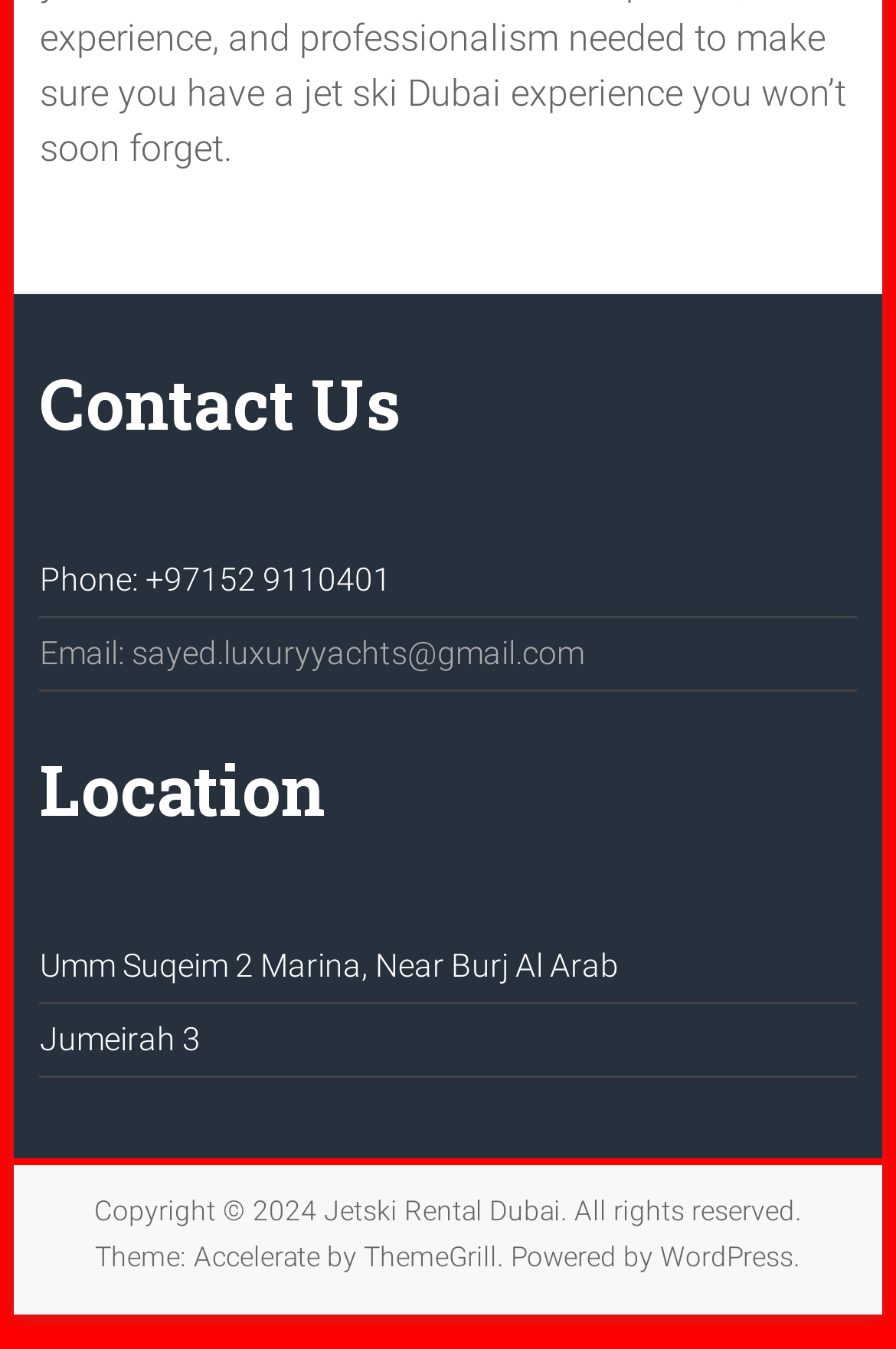Reply to the question with a brief word or phrase: What is the contact phone number?

+97152 9110401